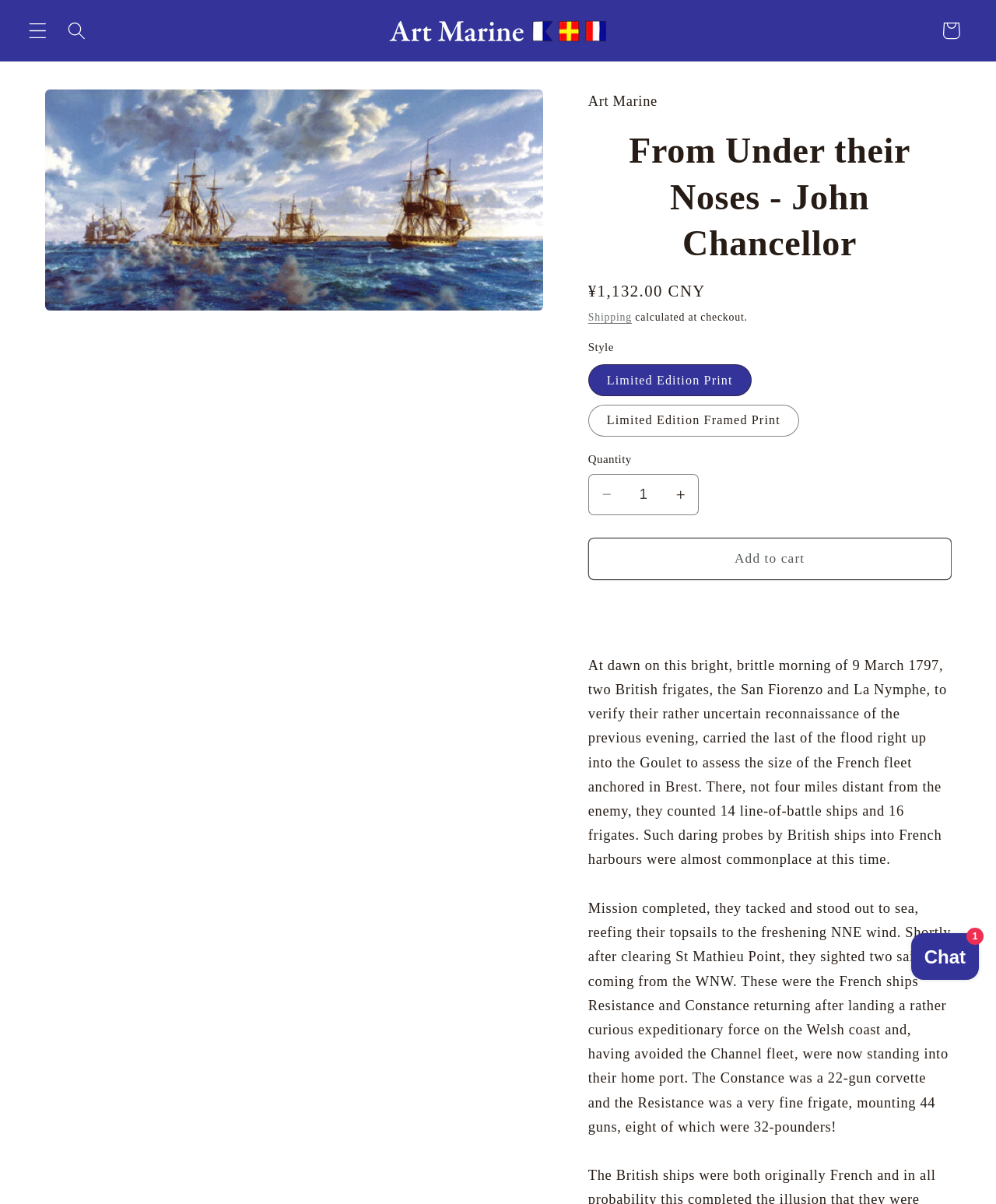Please reply with a single word or brief phrase to the question: 
What is the name of the artist?

Art Marine